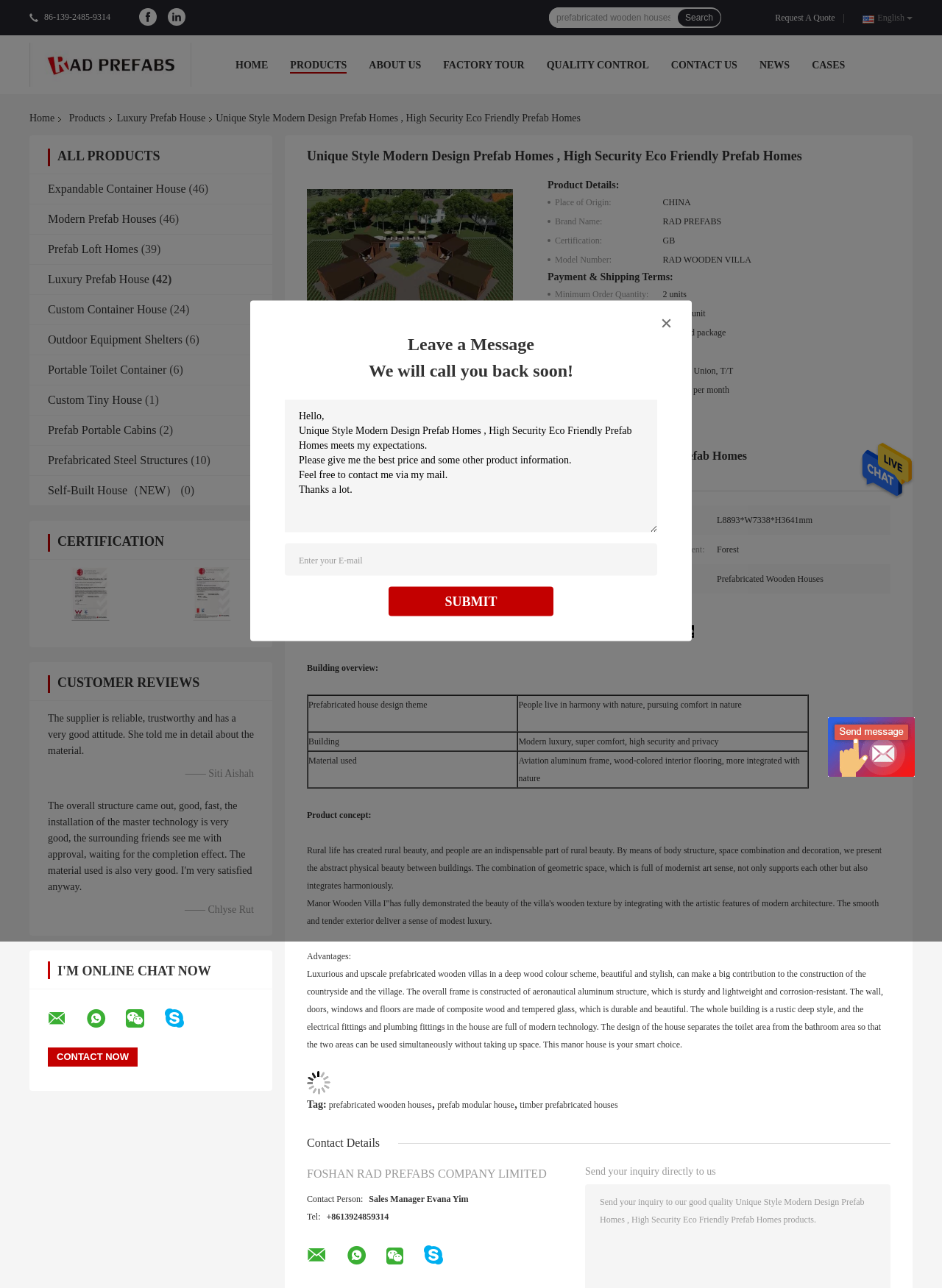Create a detailed summary of the webpage's content and design.

This webpage is about Unique Style Modern Design Prefab Homes, High Security Eco Friendly Prefab Homes from China. At the top, there is a navigation menu with links to different sections of the website, including Home, Products, About Us, Factory Tour, Quality Control, Contact Us, News, and Cases. Below the navigation menu, there is a heading that displays the company name, FOSHAN RAD PREFABS COMPANY LIMITED, along with its logo.

On the left side of the page, there is a list of product categories, including Expandable Container House, Modern Prefab Houses, Prefab Loft Homes, Luxury Prefab House, Custom Container House, Outdoor Equipment Shelters, Portable Toilet Container, Custom Tiny House, Prefab Portable Cabins, Prefabricated Steel Structures, and Self-Built House. Each category has a link to its corresponding page and a number in parentheses indicating the number of products in that category.

In the center of the page, there is a section for leaving a message, where users can enter their email address and a message to send to the company. Below this section, there is a call-to-action button to submit the message.

On the right side of the page, there is a search bar where users can enter keywords to search for products. Above the search bar, there is a link to request a quote. Below the search bar, there are links to the company's social media profiles, including Facebook and LinkedIn, along with their phone number.

At the bottom of the page, there are sections for certification, customer reviews, and contact information. The certification section displays the company's certifications, while the customer reviews section shows testimonials from satisfied customers. The contact information section provides a button to contact the company now, along with links to the company's social media profiles and phone number.

Throughout the page, there are several images, including the company logo, product images, and certification images. The overall layout is organized and easy to navigate, with clear headings and concise text.